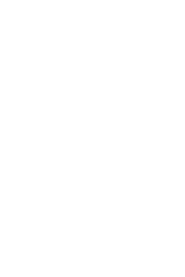What does the visual element aim to do?
Give a detailed and exhaustive answer to the question.

The visual element serves to engage readers and draw attention to featured creatives, inviting them to explore their stories and contributions in depth, thereby encouraging readers to delve deeper into the world of art.